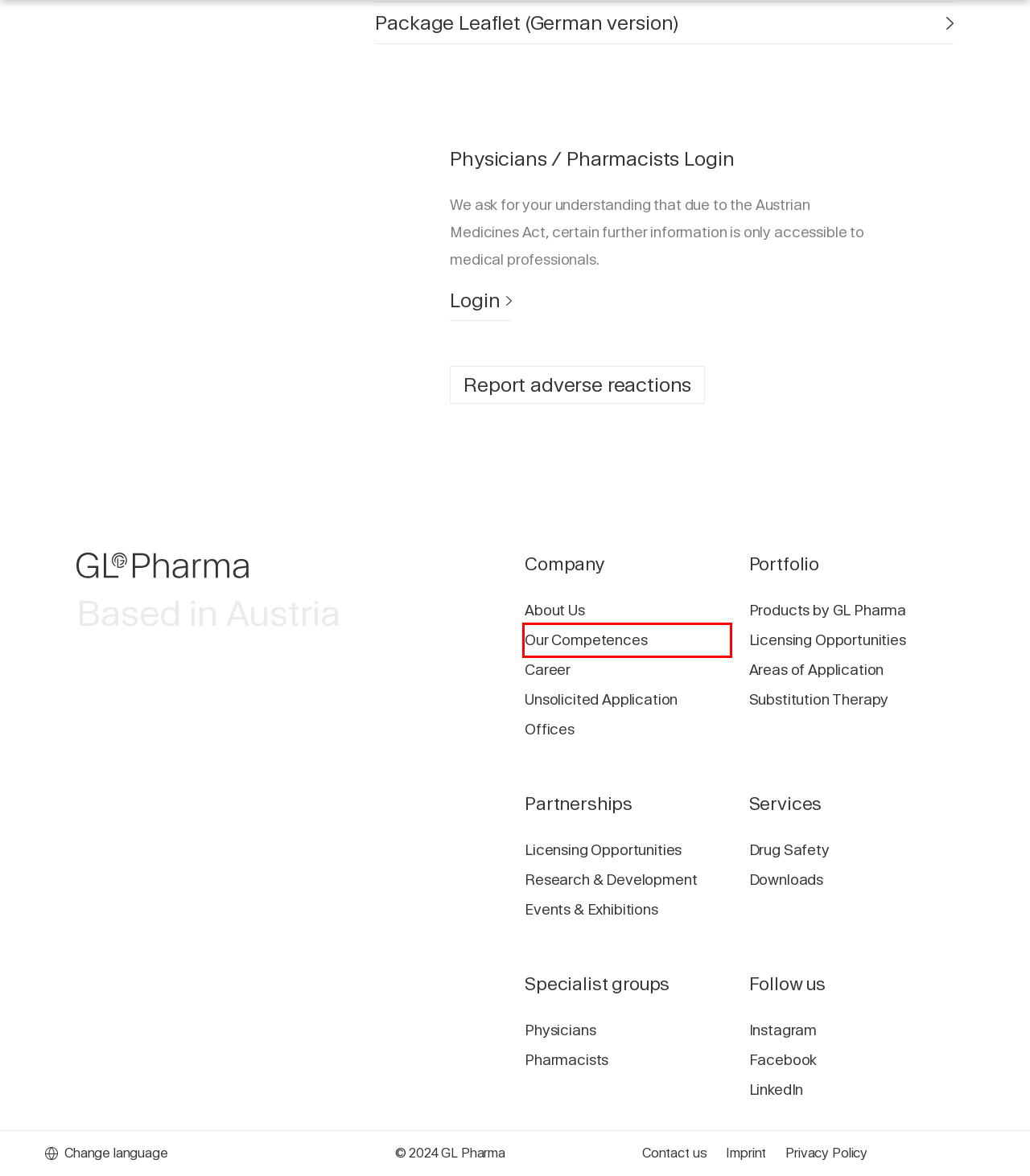You have a screenshot showing a webpage with a red bounding box highlighting an element. Choose the webpage description that best fits the new webpage after clicking the highlighted element. The descriptions are:
A. Areas of application - GL Pharma
B. Imprint - GL Pharma
C. Our competences - GL Pharma
D. Login - GL Pharma
E. Products marketed by GL Pharma - GL Pharma
F. Events & Exhibitions - GL Pharma
G. Downloads - GL Pharma
H. Research & Development - GL Pharma

C